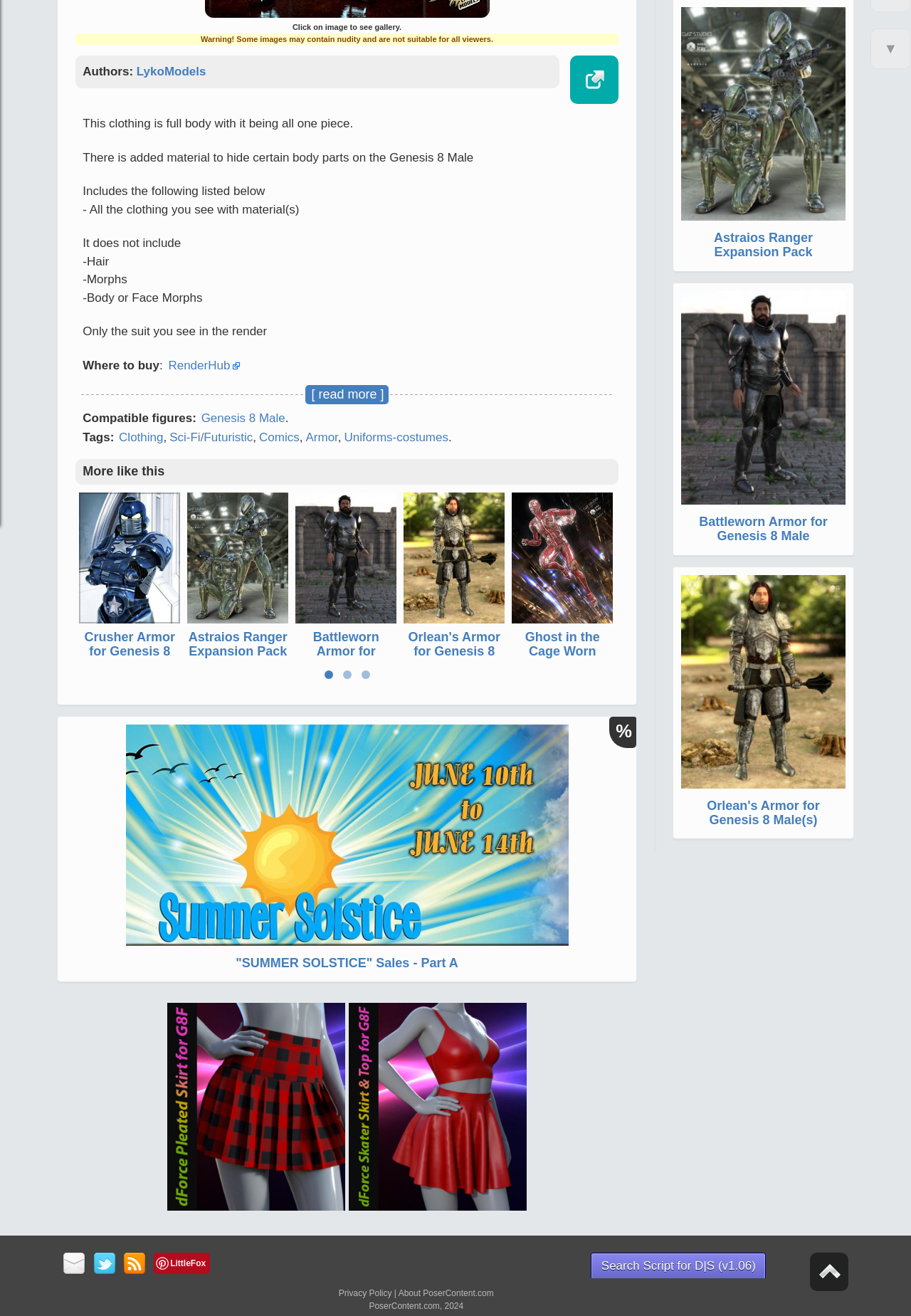Provide the bounding box coordinates of the HTML element described by the text: "Uniforms-costumes".

[0.378, 0.327, 0.492, 0.337]